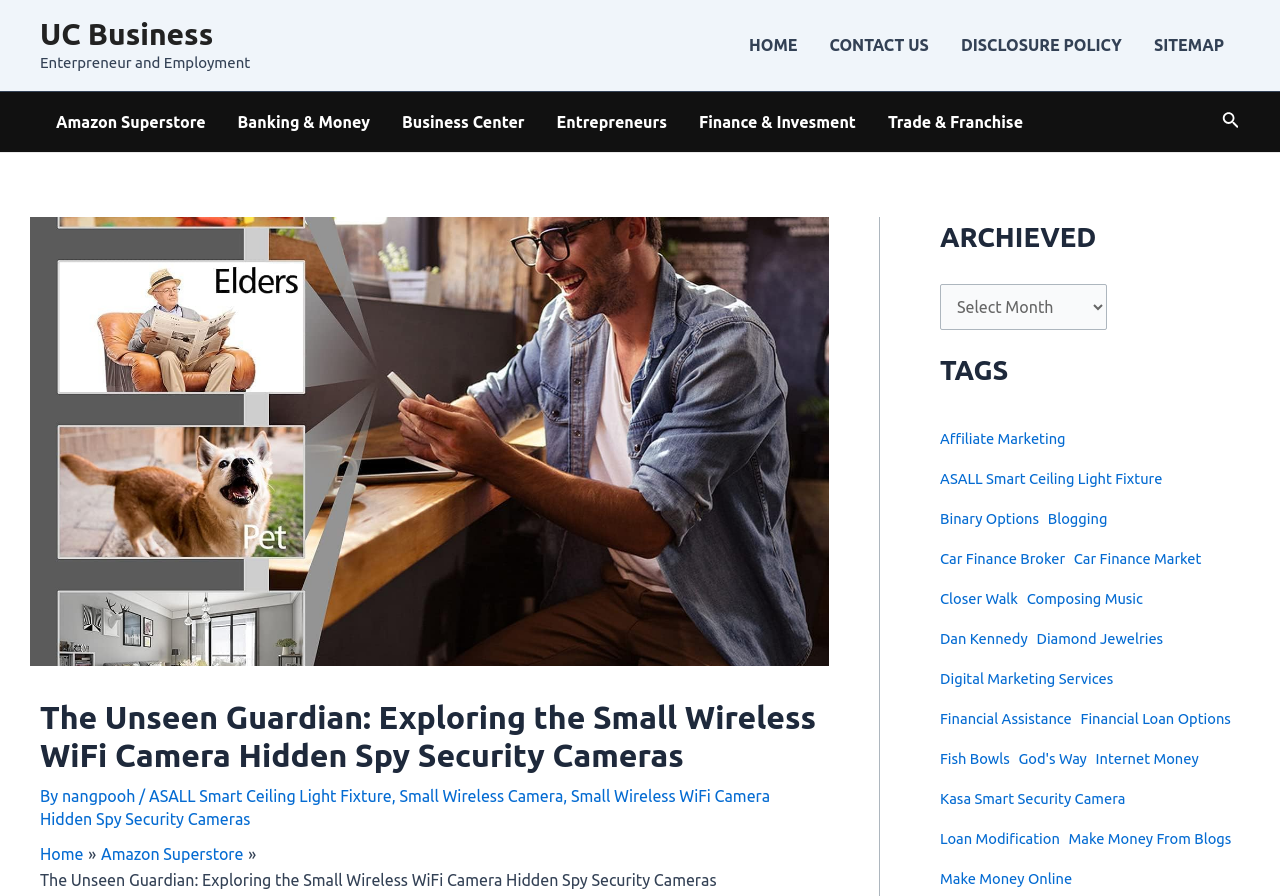Provide the bounding box coordinates of the section that needs to be clicked to accomplish the following instruction: "Explore the 'Entrepreneurs' category."

[0.422, 0.102, 0.534, 0.169]